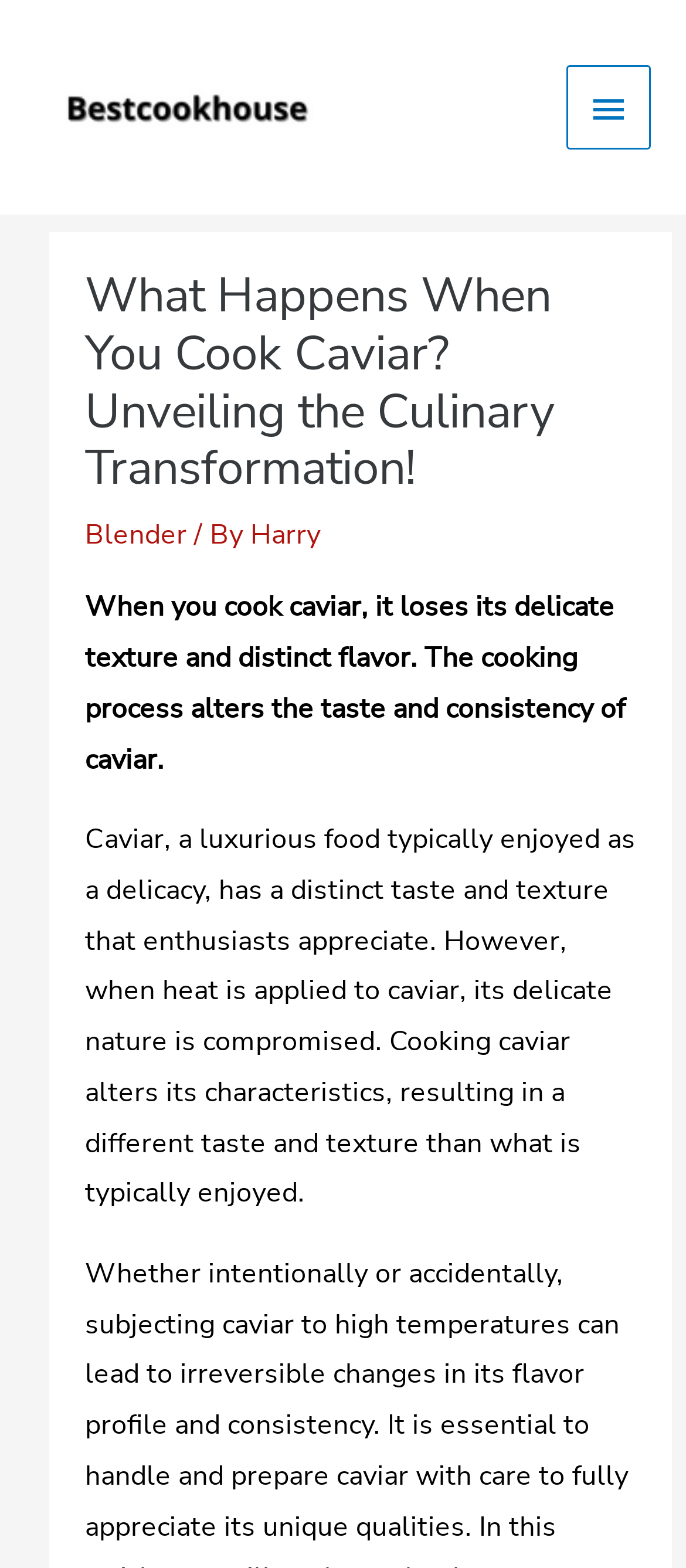What is the name of the website?
Please provide a detailed answer to the question.

The name of the website can be found at the top of the webpage, where it says 'Best Cook House' in the logo and also as a link.